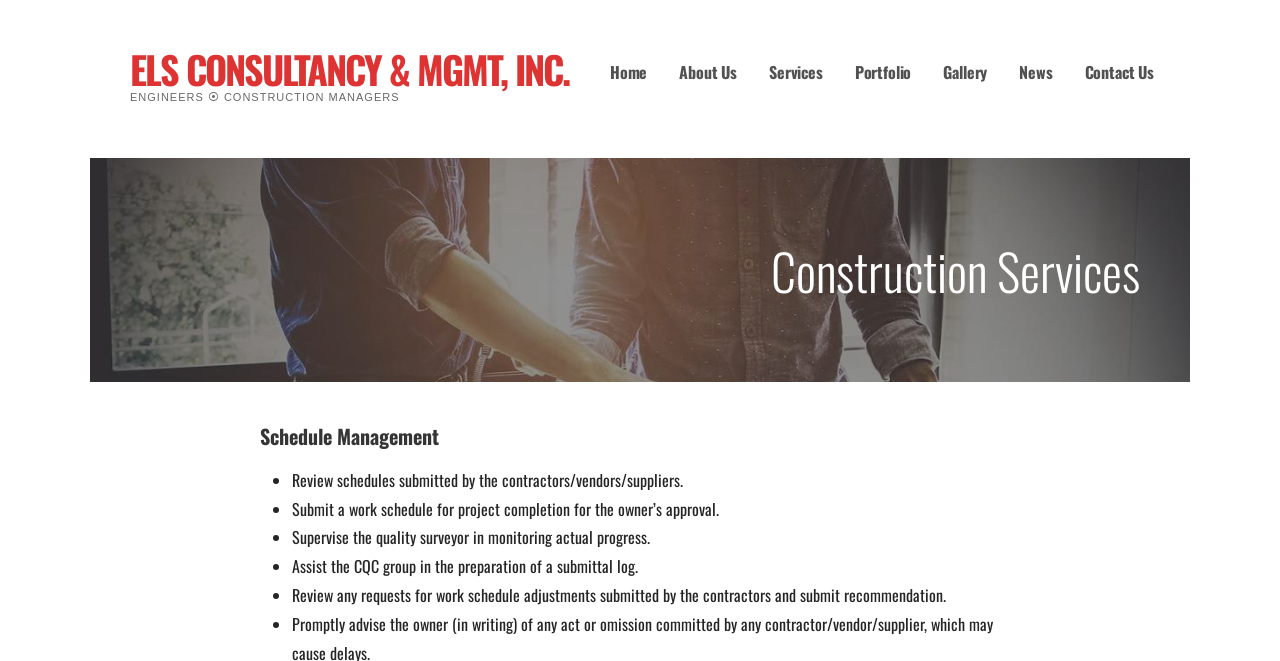Provide the bounding box coordinates for the specified HTML element described in this description: "Gallery". The coordinates should be four float numbers ranging from 0 to 1, in the format [left, top, right, bottom].

[0.737, 0.079, 0.771, 0.142]